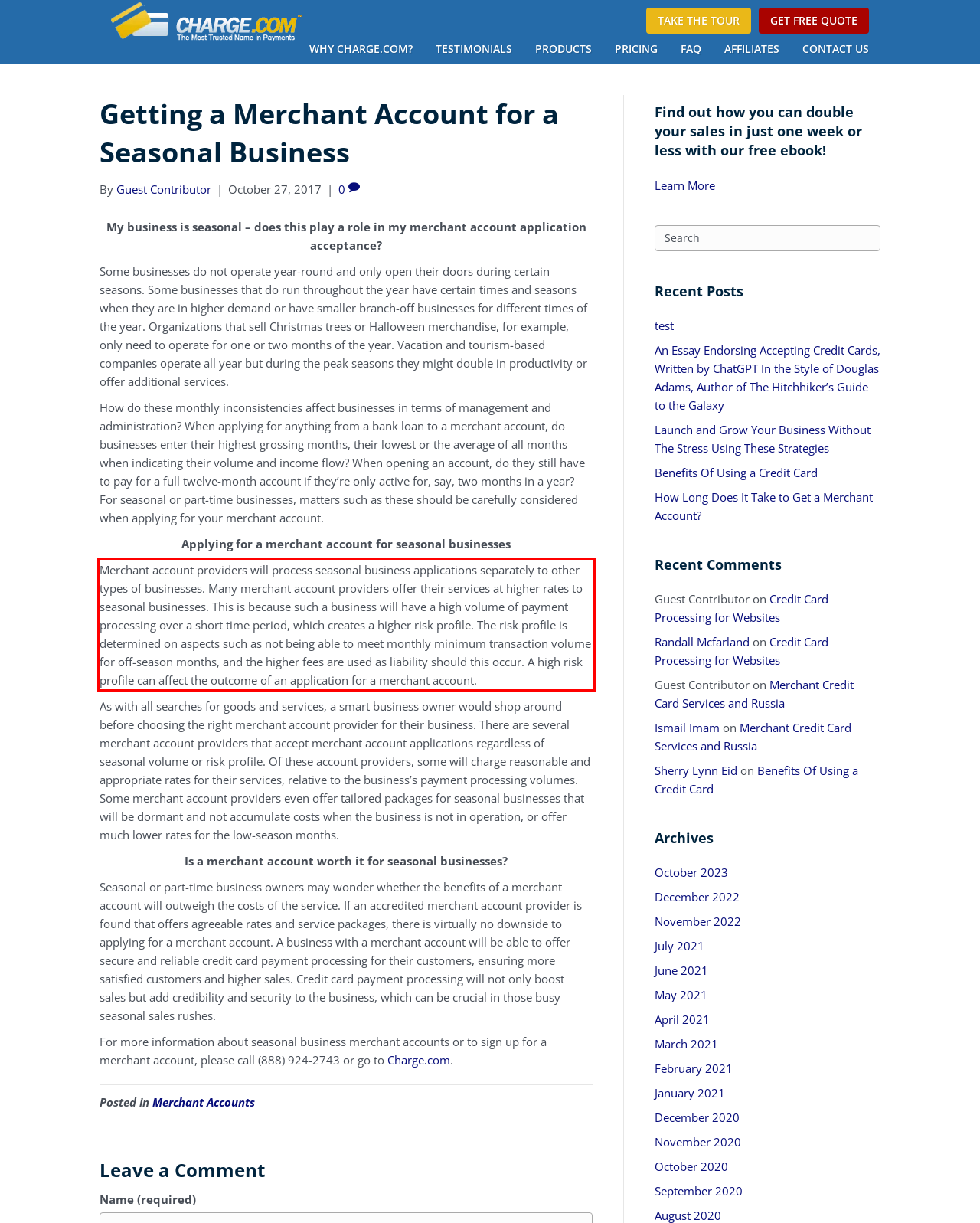Please perform OCR on the UI element surrounded by the red bounding box in the given webpage screenshot and extract its text content.

Merchant account providers will process seasonal business applications separately to other types of businesses. Many merchant account providers offer their services at higher rates to seasonal businesses. This is because such a business will have a high volume of payment processing over a short time period, which creates a higher risk profile. The risk profile is determined on aspects such as not being able to meet monthly minimum transaction volume for off-season months, and the higher fees are used as liability should this occur. A high risk profile can affect the outcome of an application for a merchant account.